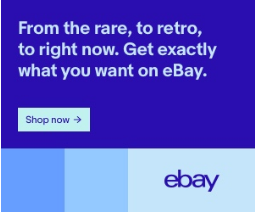Describe all significant details and elements found in the image.

The image features an advertisement for eBay, emphasizing its vast selection of products. The vibrant design showcases the slogan: "From the rare, to retro, to right now. Get exactly what you want on eBay." The text is presented in a bold white font against a striking blue backdrop, conveying a modern and eye-catching appeal. A prominent "Shop now" button is included, encouraging users to explore the platform. The overall aesthetic is designed to capture the attention of potential buyers, highlighting eBay's diverse offerings for all types of shoppers.